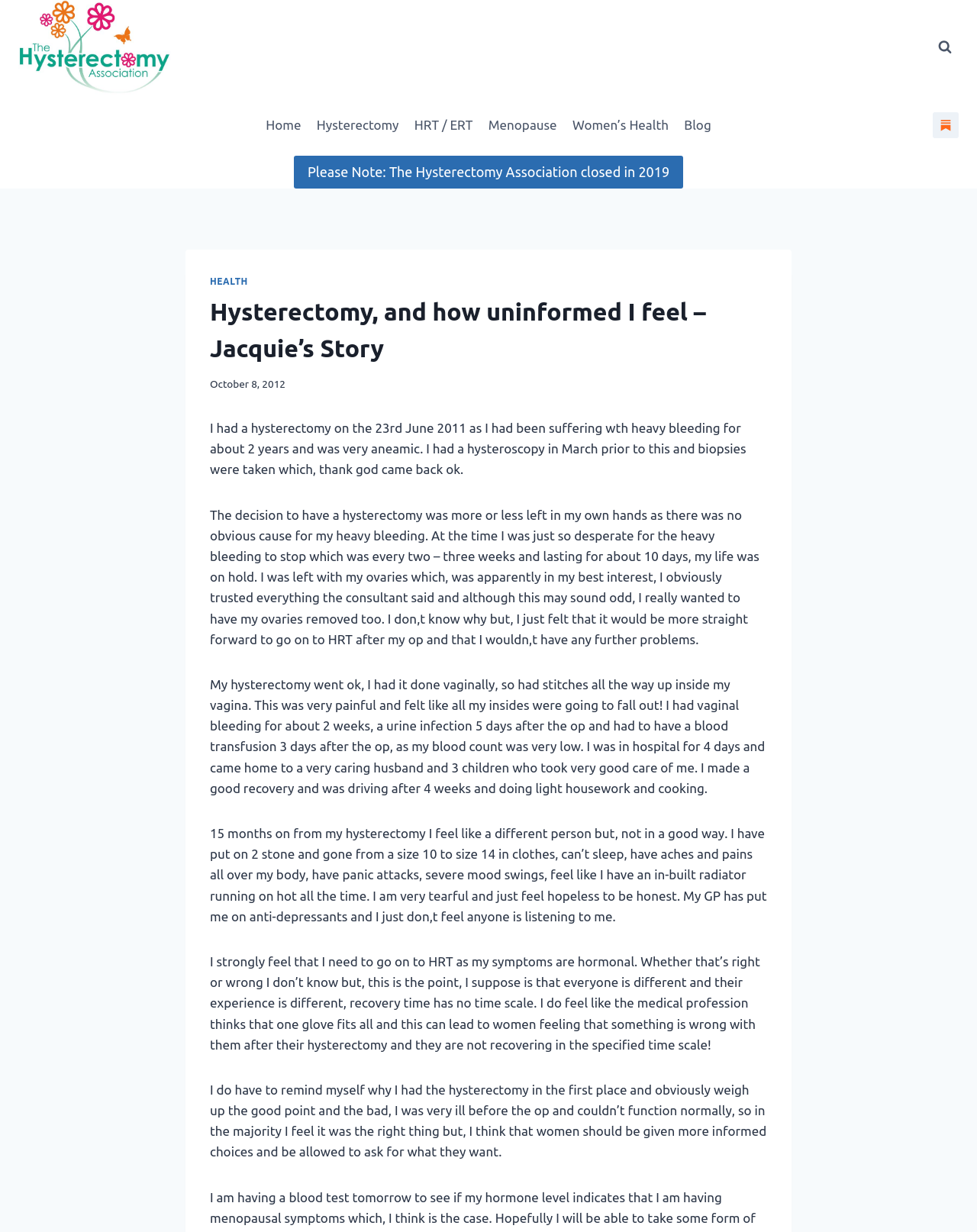Please specify the bounding box coordinates of the element that should be clicked to execute the given instruction: 'View the search form'. Ensure the coordinates are four float numbers between 0 and 1, expressed as [left, top, right, bottom].

[0.953, 0.027, 0.981, 0.049]